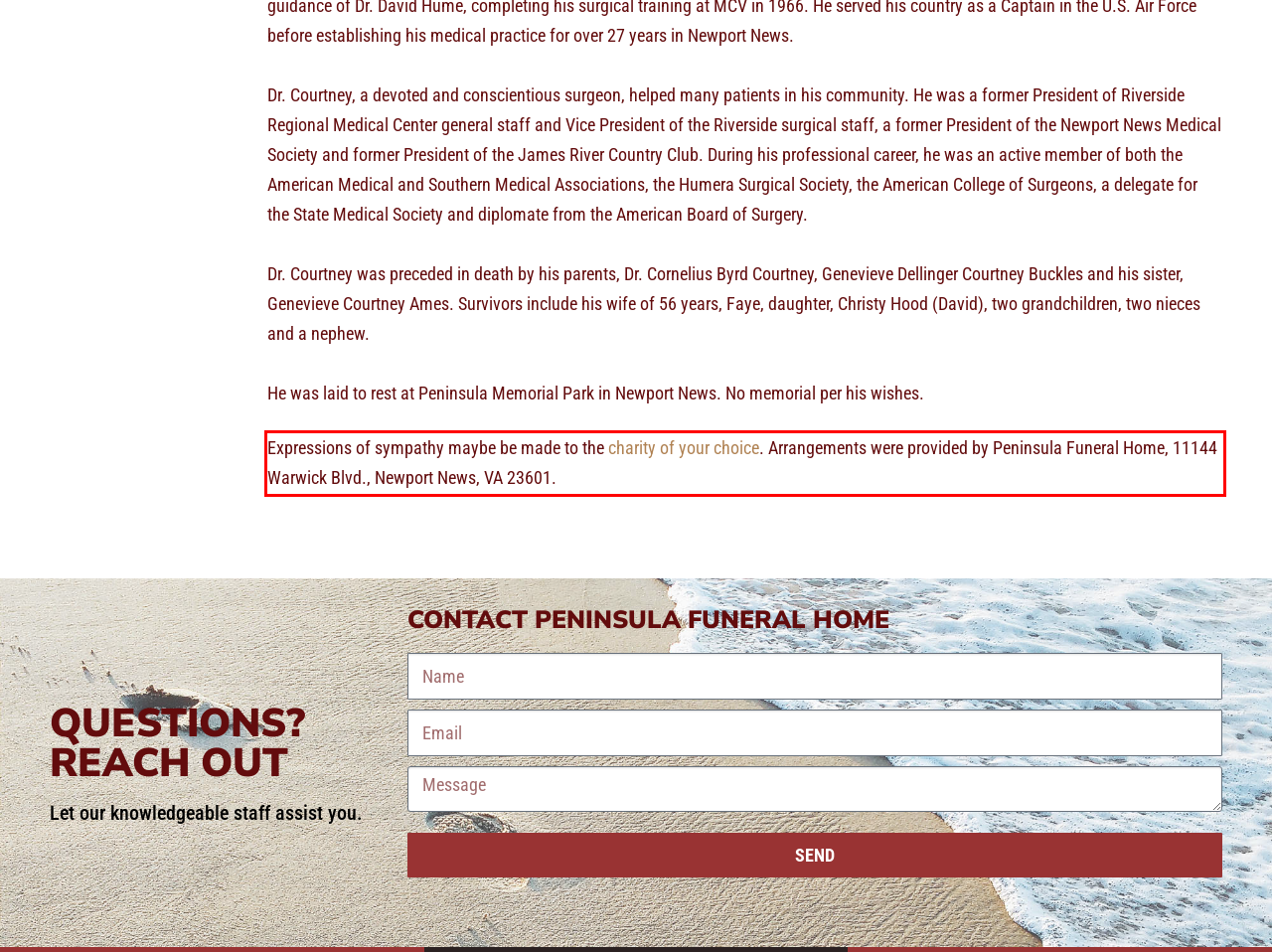You have a screenshot with a red rectangle around a UI element. Recognize and extract the text within this red bounding box using OCR.

Expressions of sympathy maybe be made to the charity of your choice. Arrangements were provided by Peninsula Funeral Home, 11144 Warwick Blvd., Newport News, VA 23601.